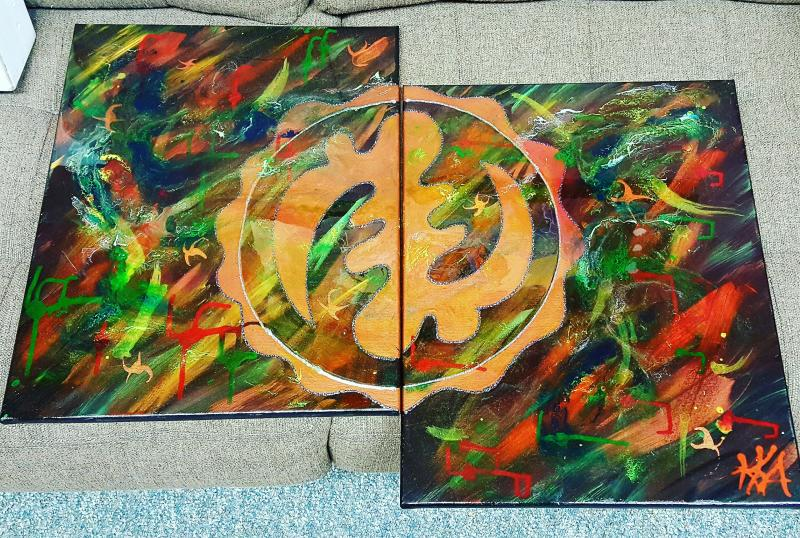Please give a short response to the question using one word or a phrase:
How many panels does the canvas have?

Two